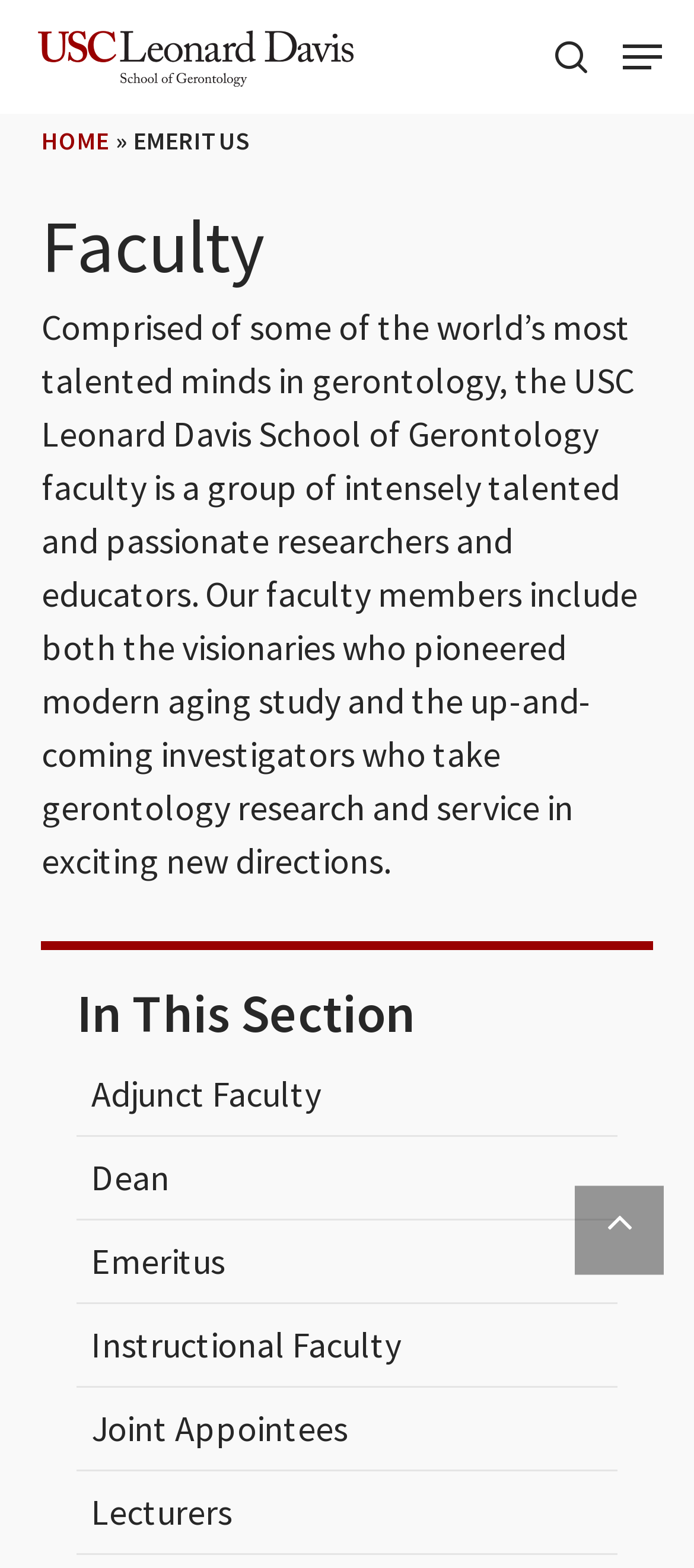Determine the bounding box coordinates of the clickable region to execute the instruction: "Click on the link 'NFC Simple NDEF Exchange Protocol Enables Two-Way Communication'". The coordinates should be four float numbers between 0 and 1, denoted as [left, top, right, bottom].

None